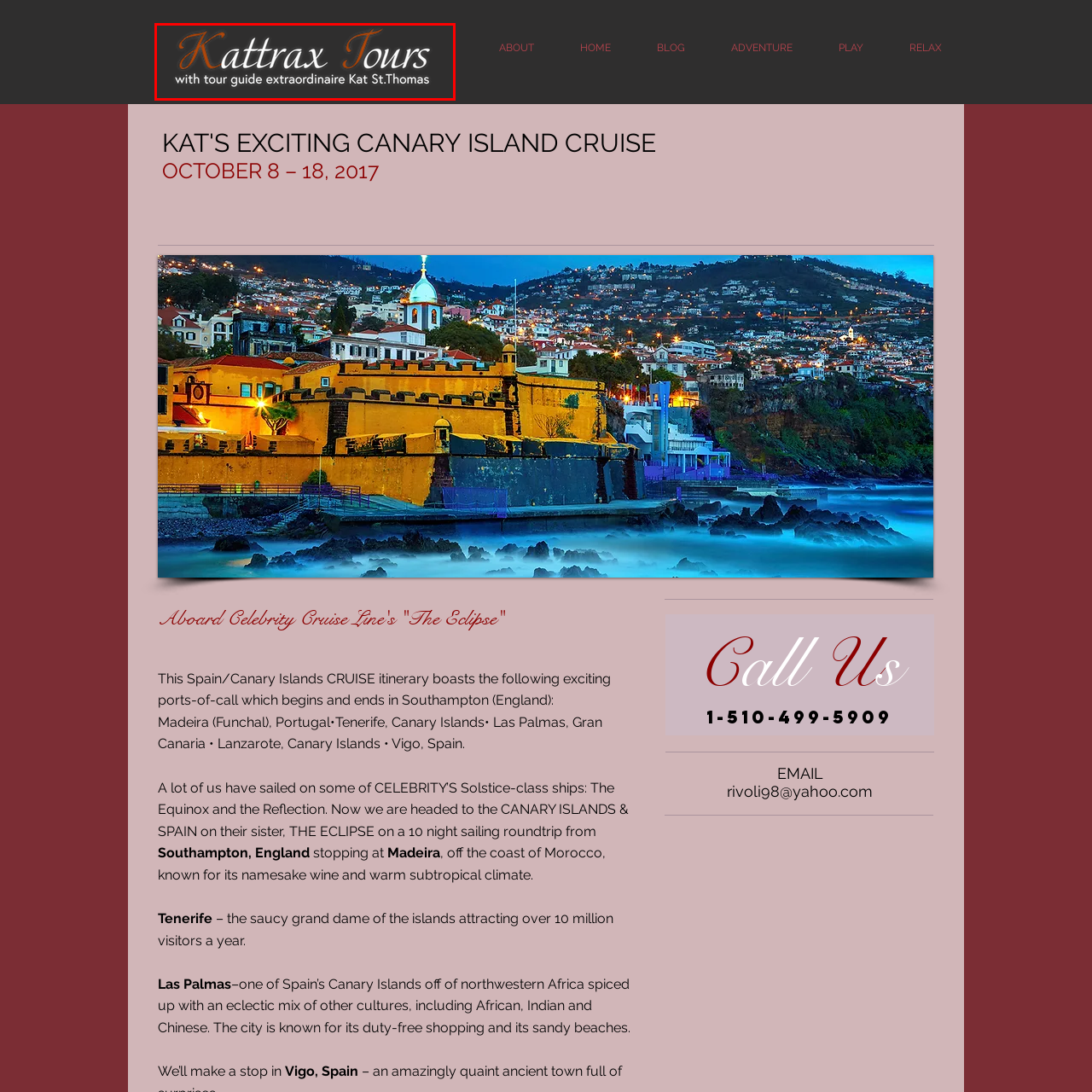Who is the tour guide?
Observe the image part marked by the red bounding box and give a detailed answer to the question.

The tagline of the logo highlights the expertise of the tour guide, Kat St. Thomas, implying that she is the guide who will lead the travelers on their adventures.